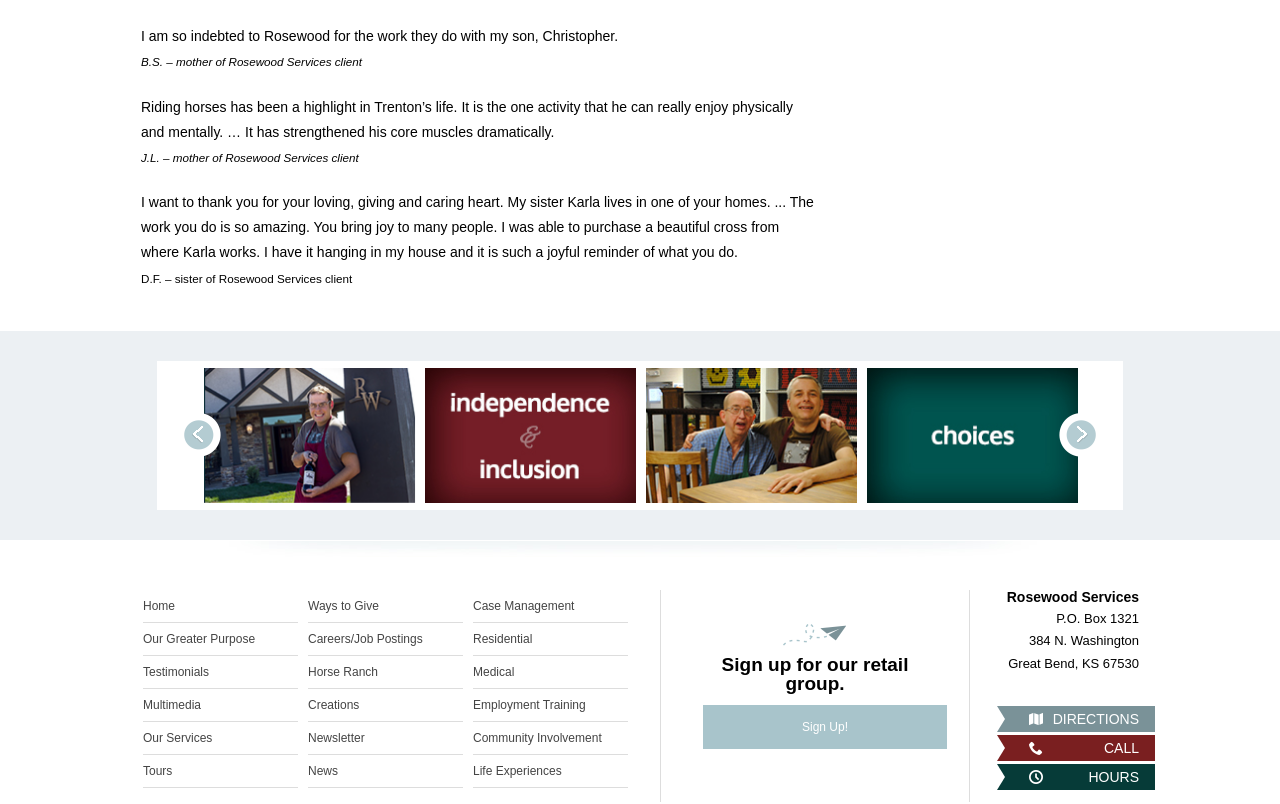Highlight the bounding box coordinates of the region I should click on to meet the following instruction: "Click on the 'Home' link".

[0.112, 0.733, 0.233, 0.774]